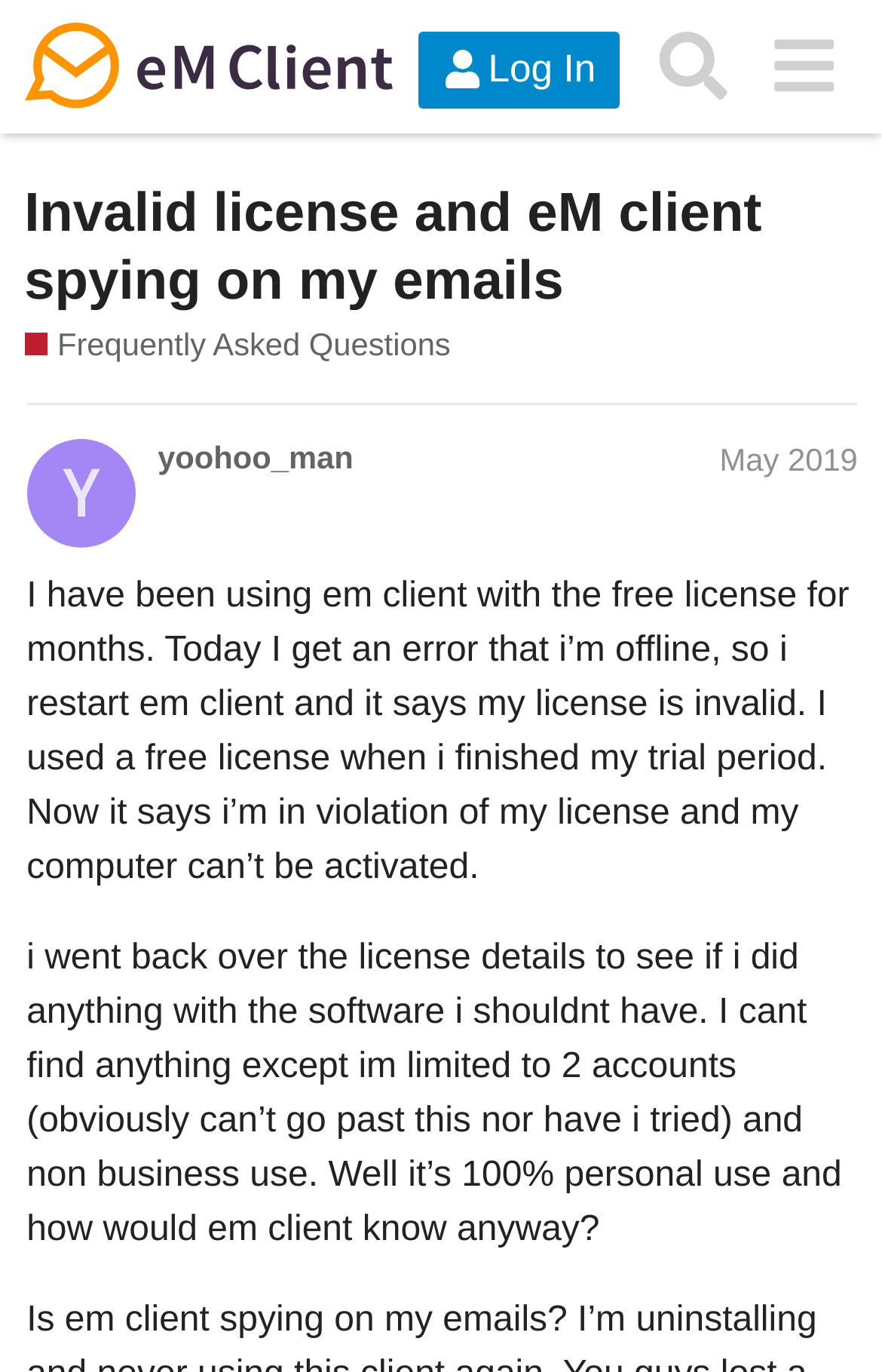Find the bounding box coordinates for the HTML element described in this sentence: "Log In". Provide the coordinates as four float numbers between 0 and 1, in the format [left, top, right, bottom].

[0.474, 0.023, 0.704, 0.079]